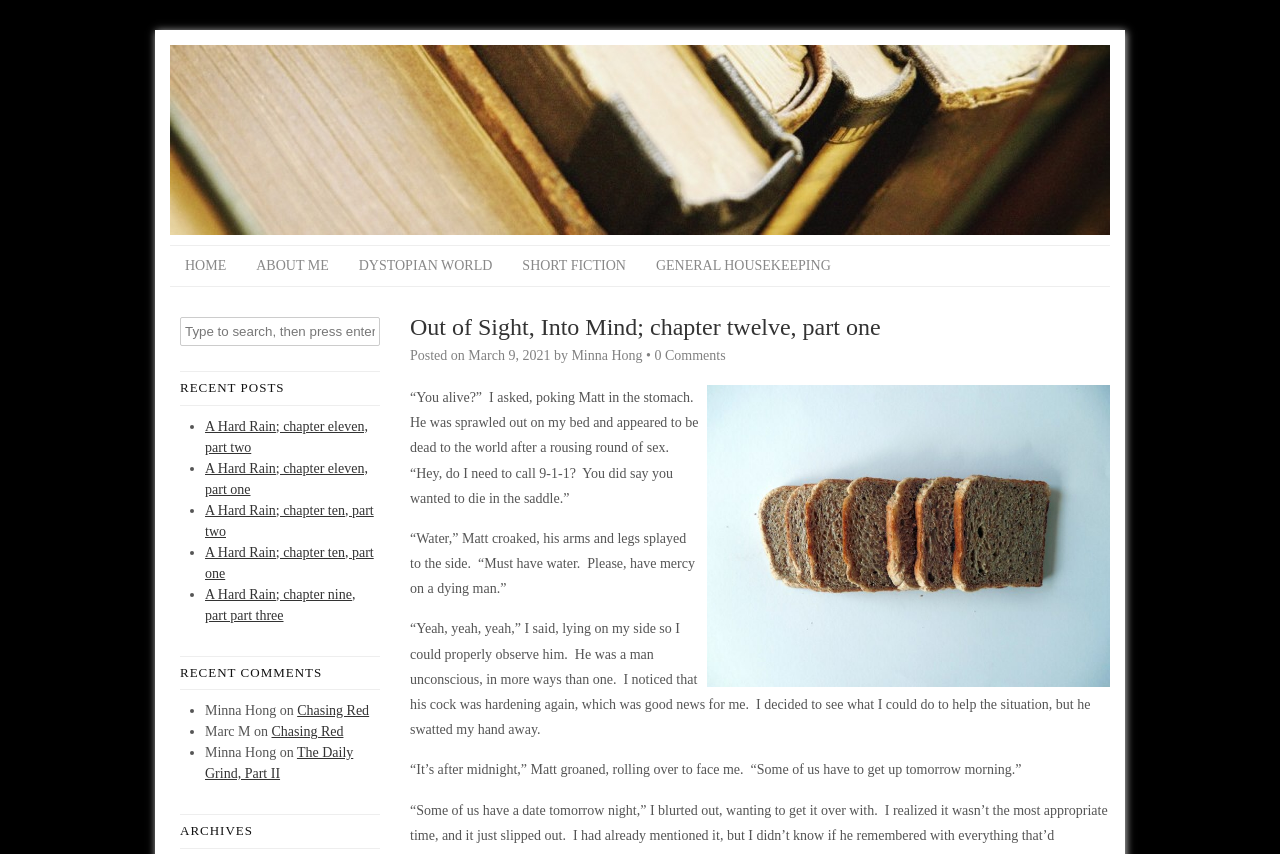Locate the bounding box coordinates of the element that should be clicked to execute the following instruction: "view archives".

[0.141, 0.953, 0.297, 0.994]